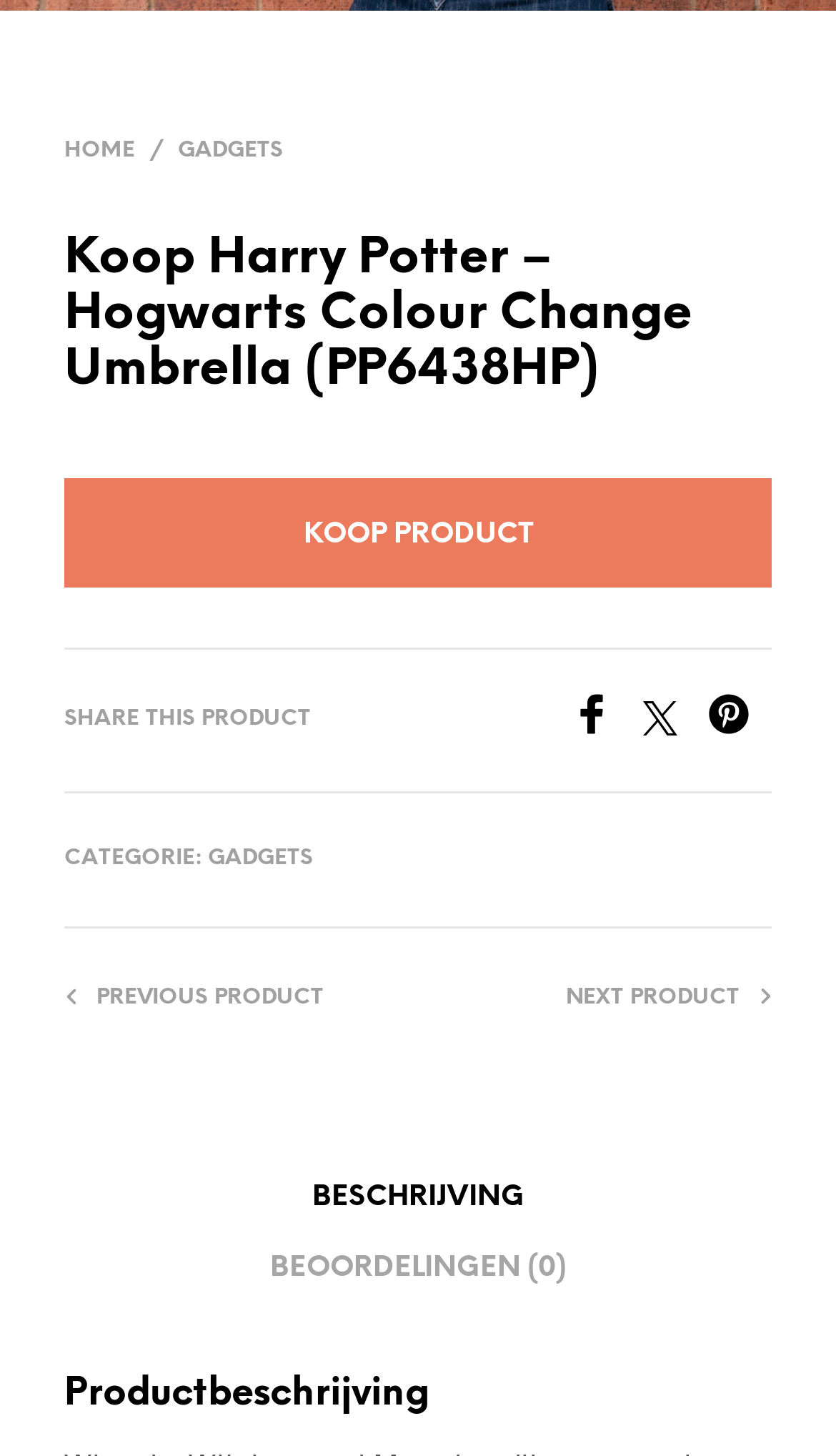Identify the bounding box coordinates for the UI element described as: "Home".

[0.077, 0.096, 0.162, 0.112]